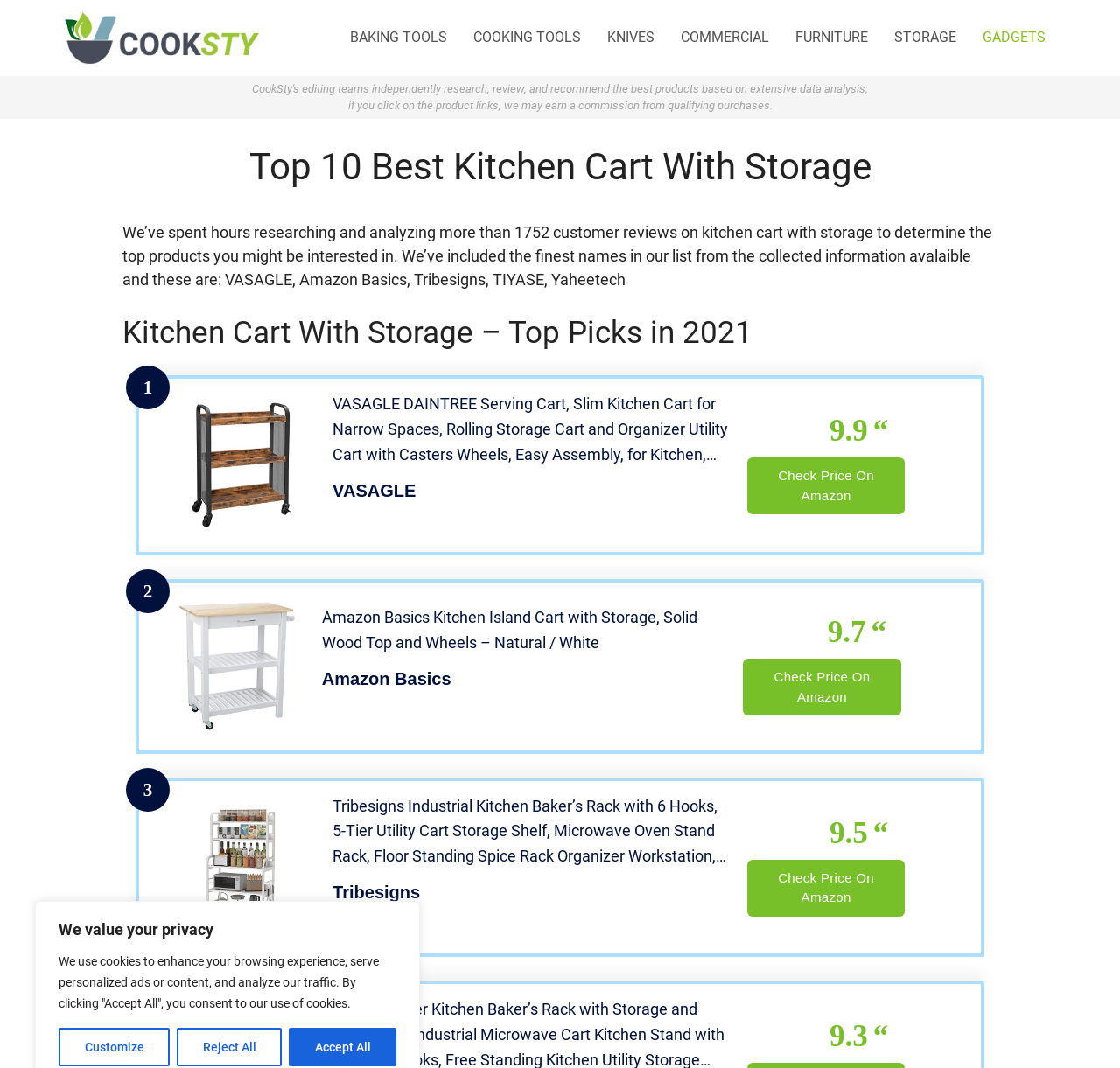Please identify the bounding box coordinates of the element's region that I should click in order to complete the following instruction: "Explore the Tribesigns Industrial Kitchen Baker’s Rack". The bounding box coordinates consist of four float numbers between 0 and 1, i.e., [left, top, right, bottom].

[0.121, 0.723, 0.879, 0.887]